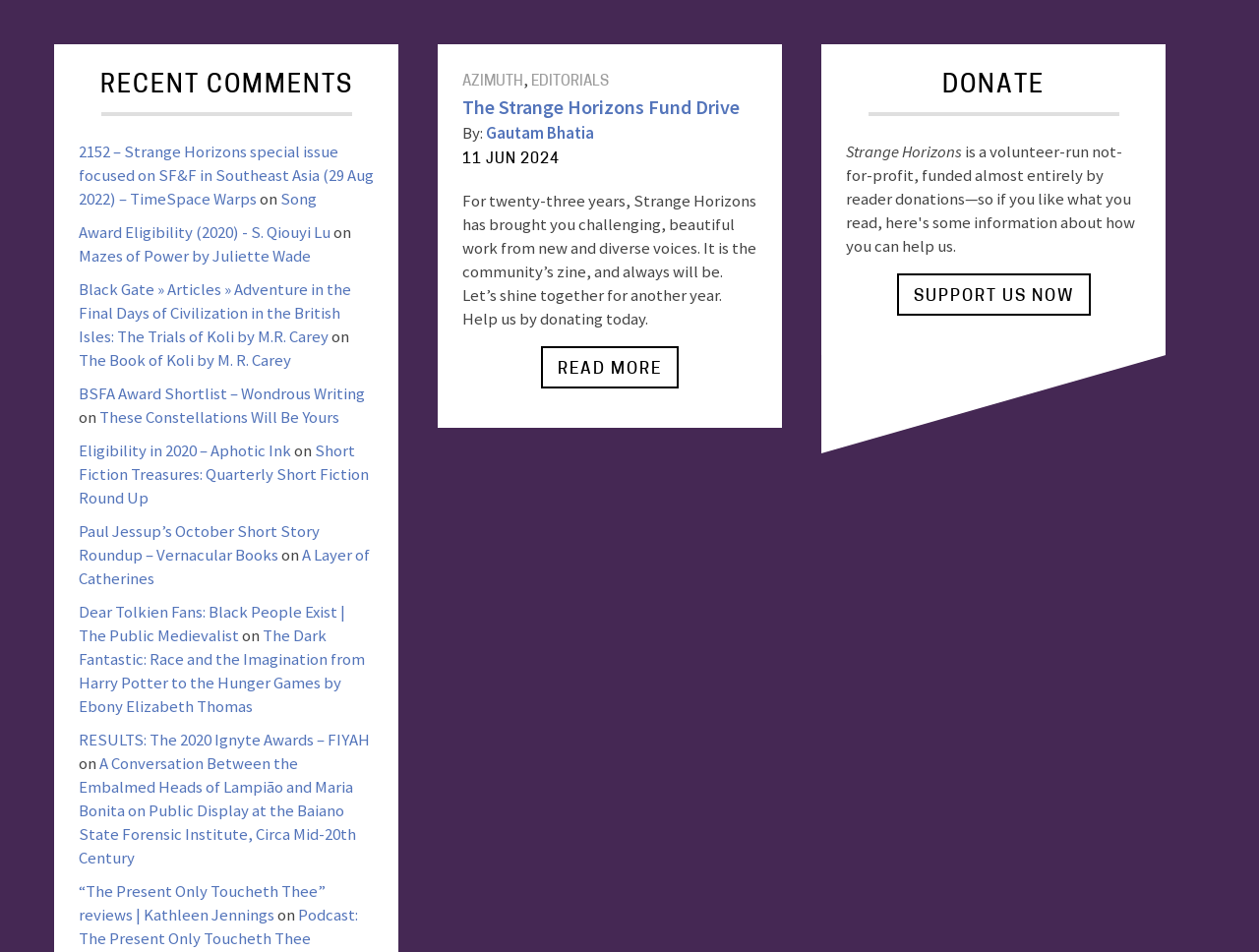Please provide the bounding box coordinates for the element that needs to be clicked to perform the instruction: "Donate to Strange Horizons". The coordinates must consist of four float numbers between 0 and 1, formatted as [left, top, right, bottom].

[0.748, 0.078, 0.83, 0.104]